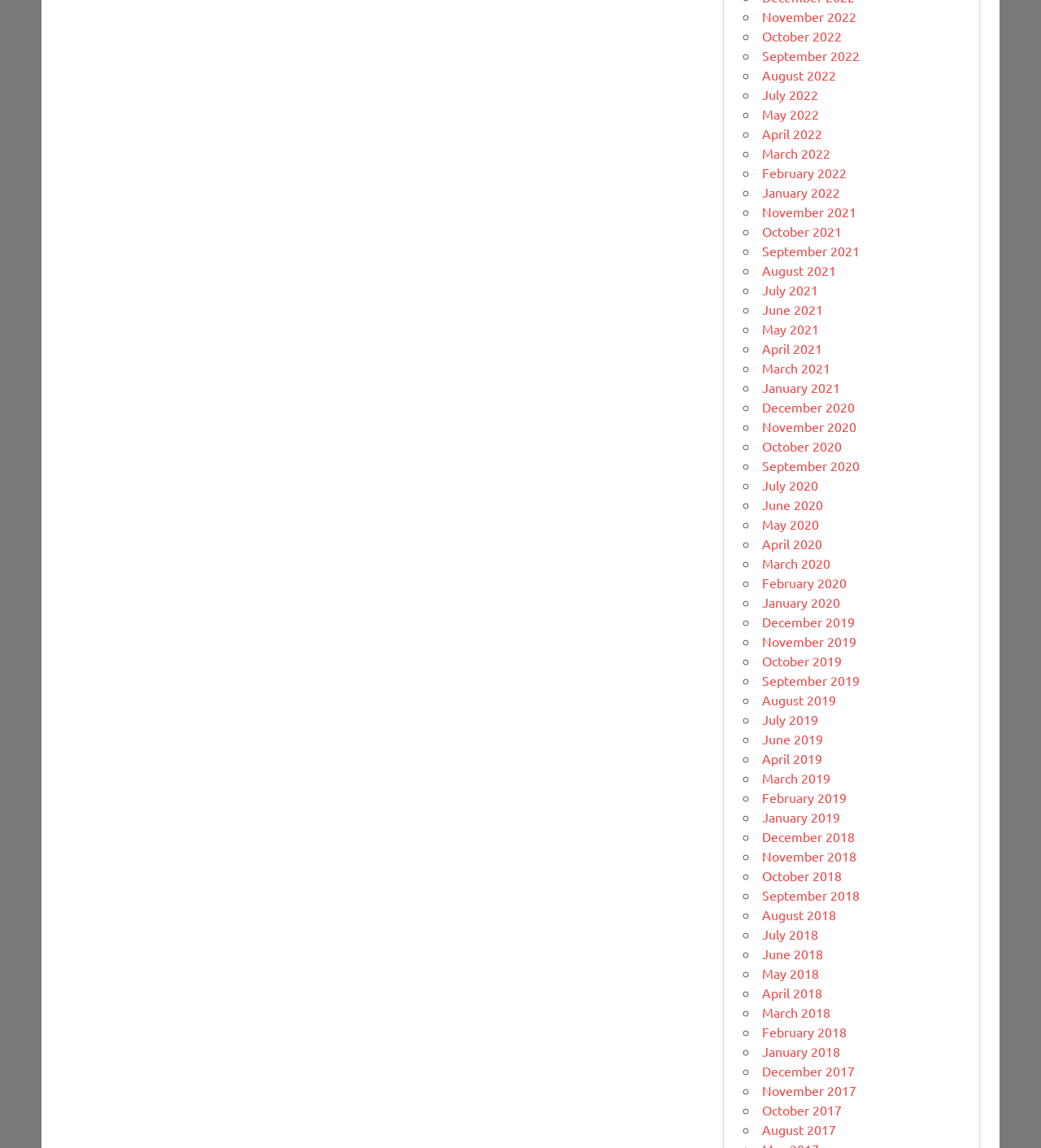How many months are listed in 2021?
Give a single word or phrase as your answer by examining the image.

12